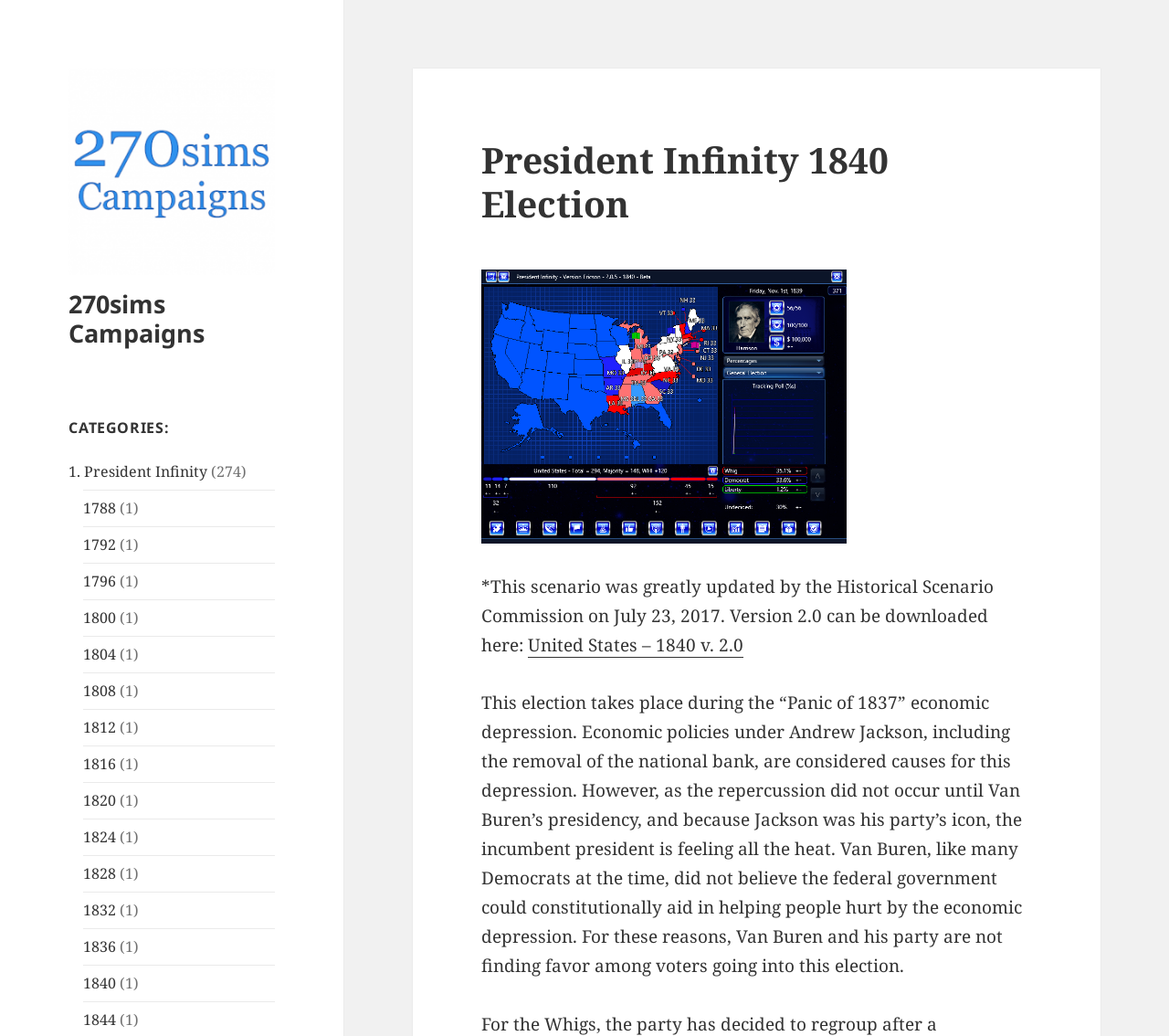What is the bounding box coordinate of the image '1840L'?
Please analyze the image and answer the question with as much detail as possible.

I determined the answer by looking at the image element with the text '1840L' and its corresponding bounding box coordinates. The coordinates are [0.412, 0.26, 0.724, 0.524], indicating the location of the image on the webpage.